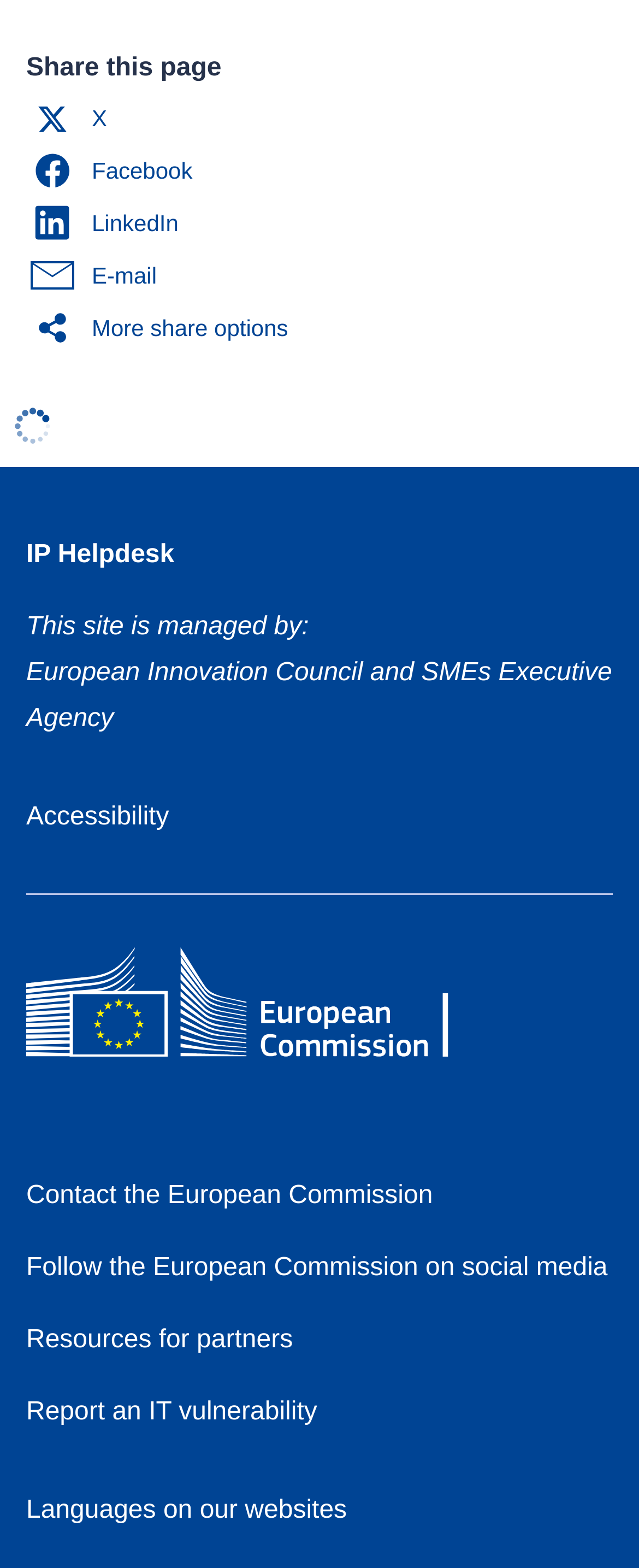Please answer the following query using a single word or phrase: 
What is the logo of the European Commission?

European Commission logo